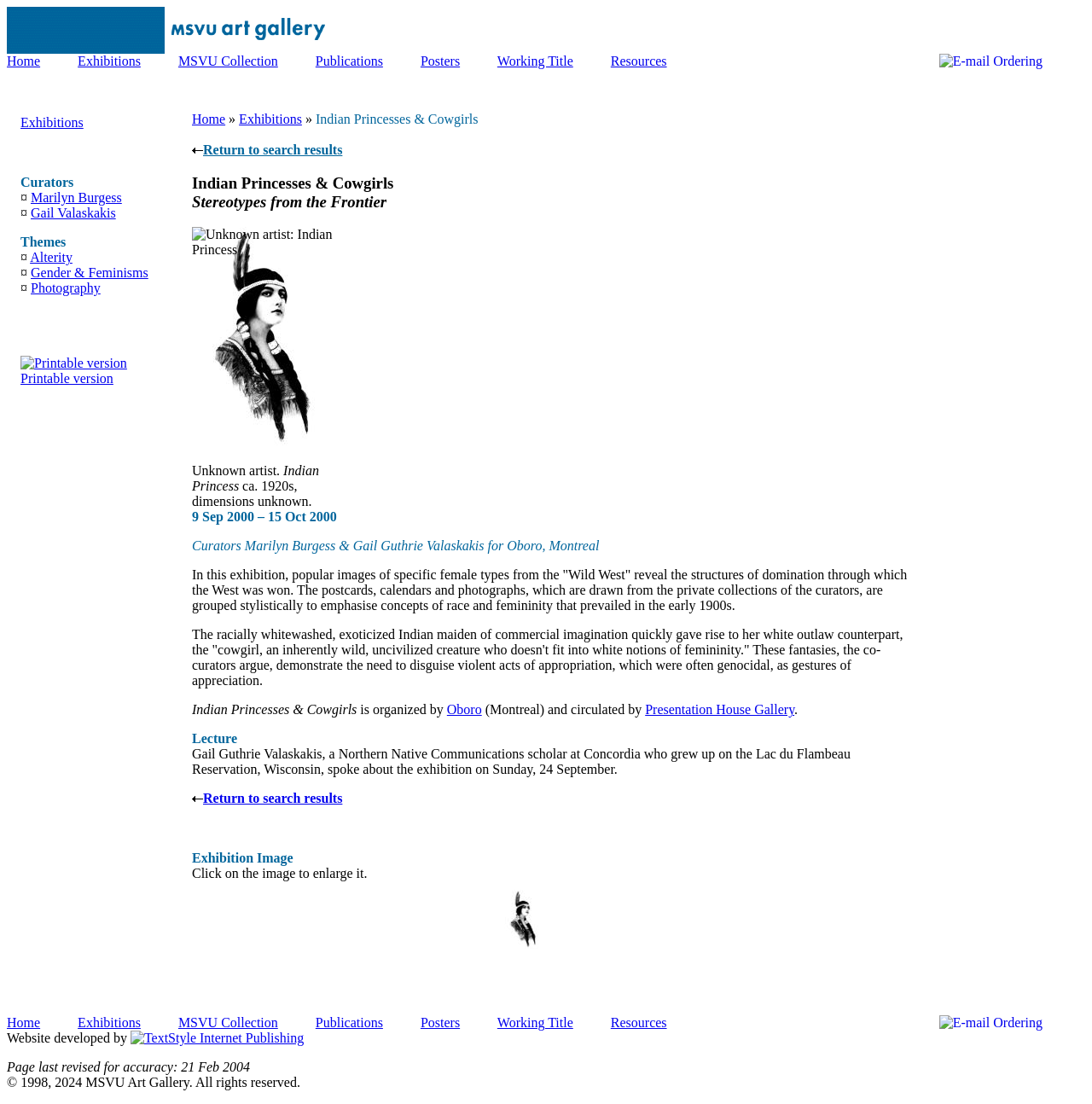What is the date range of the exhibition? Look at the image and give a one-word or short phrase answer.

9 Sep 2000 – 15 Oct 2000